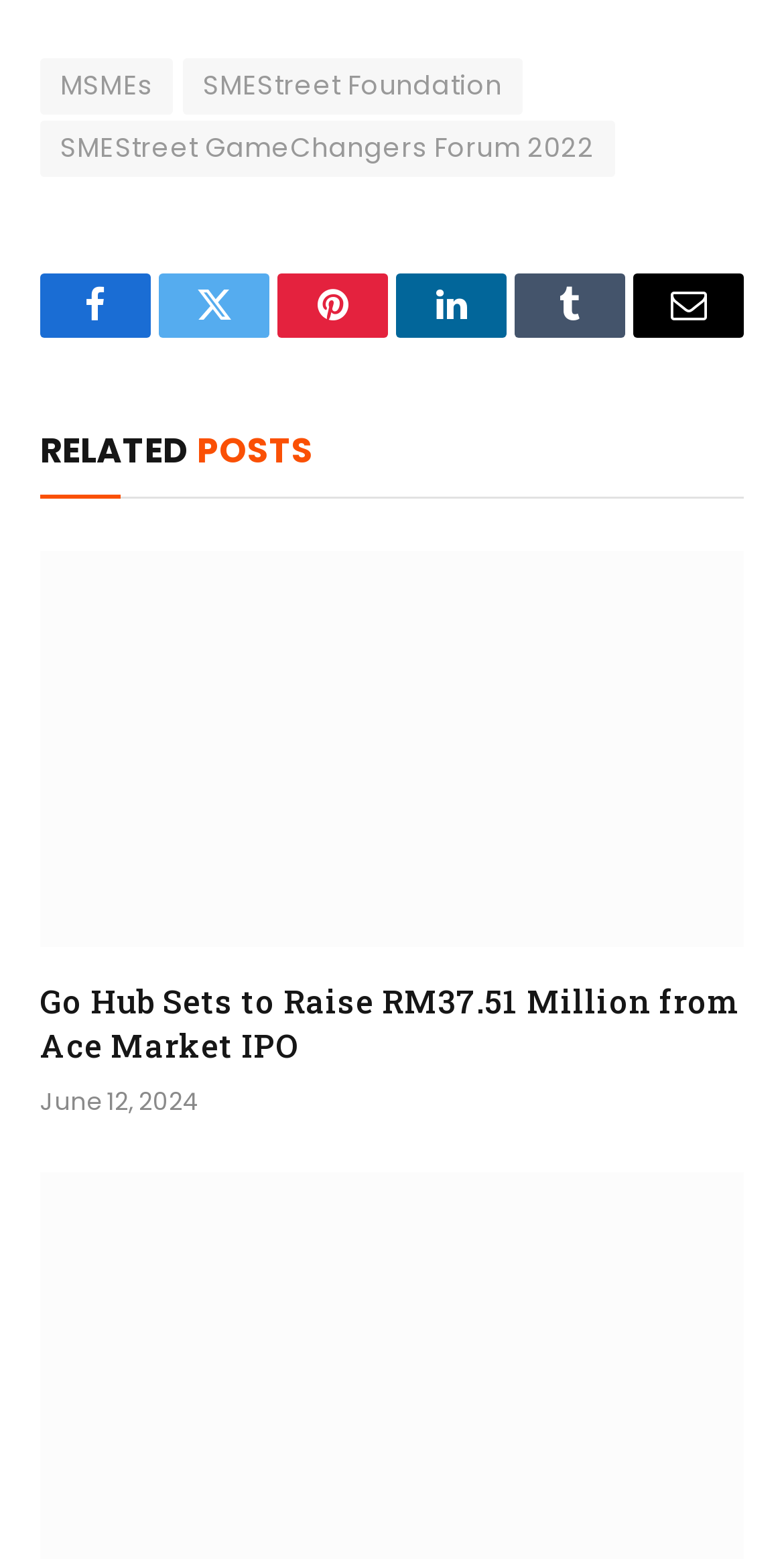What is the date of the first related post?
Using the image as a reference, deliver a detailed and thorough answer to the question.

I found a time element with the StaticText 'June 12, 2024' which is associated with the first related post.